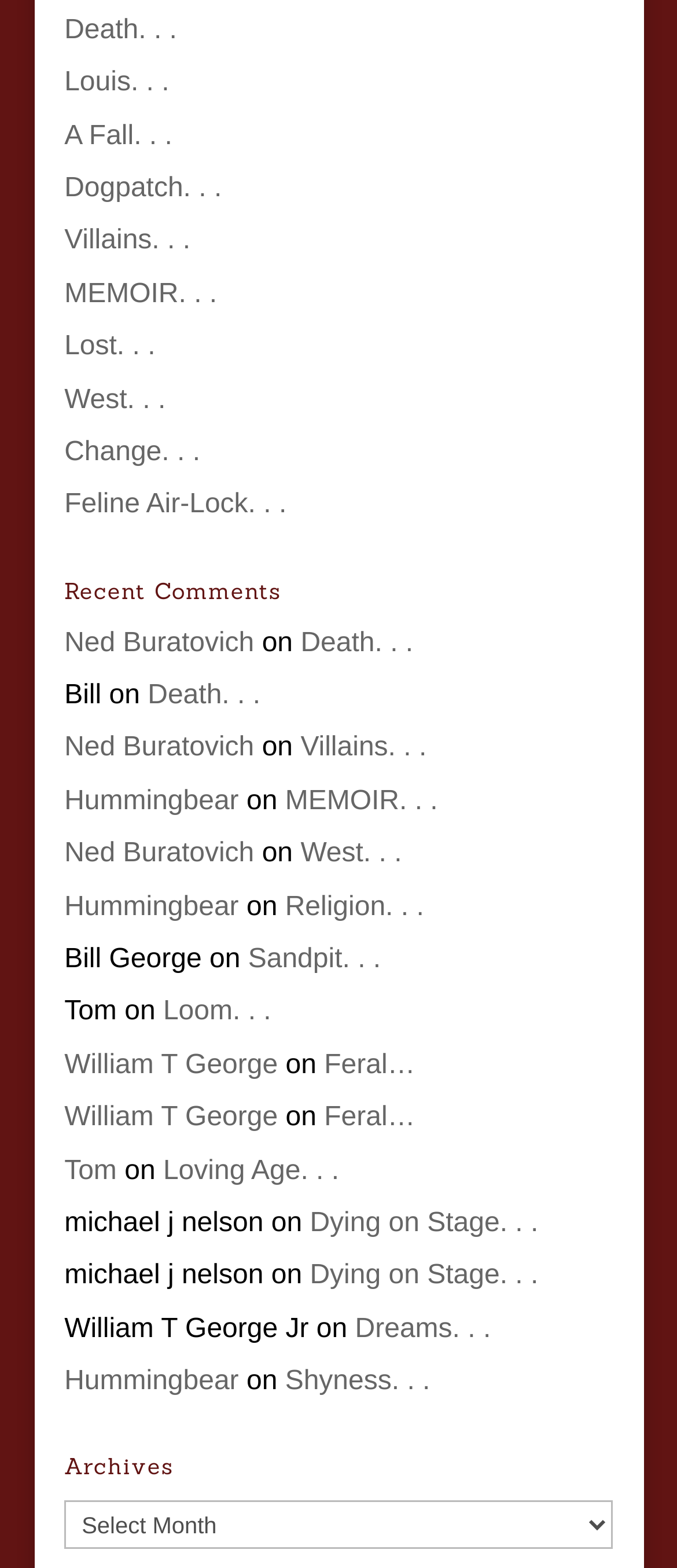Determine the bounding box coordinates of the clickable region to carry out the instruction: "Select an archive from the dropdown".

[0.095, 0.957, 0.905, 0.988]